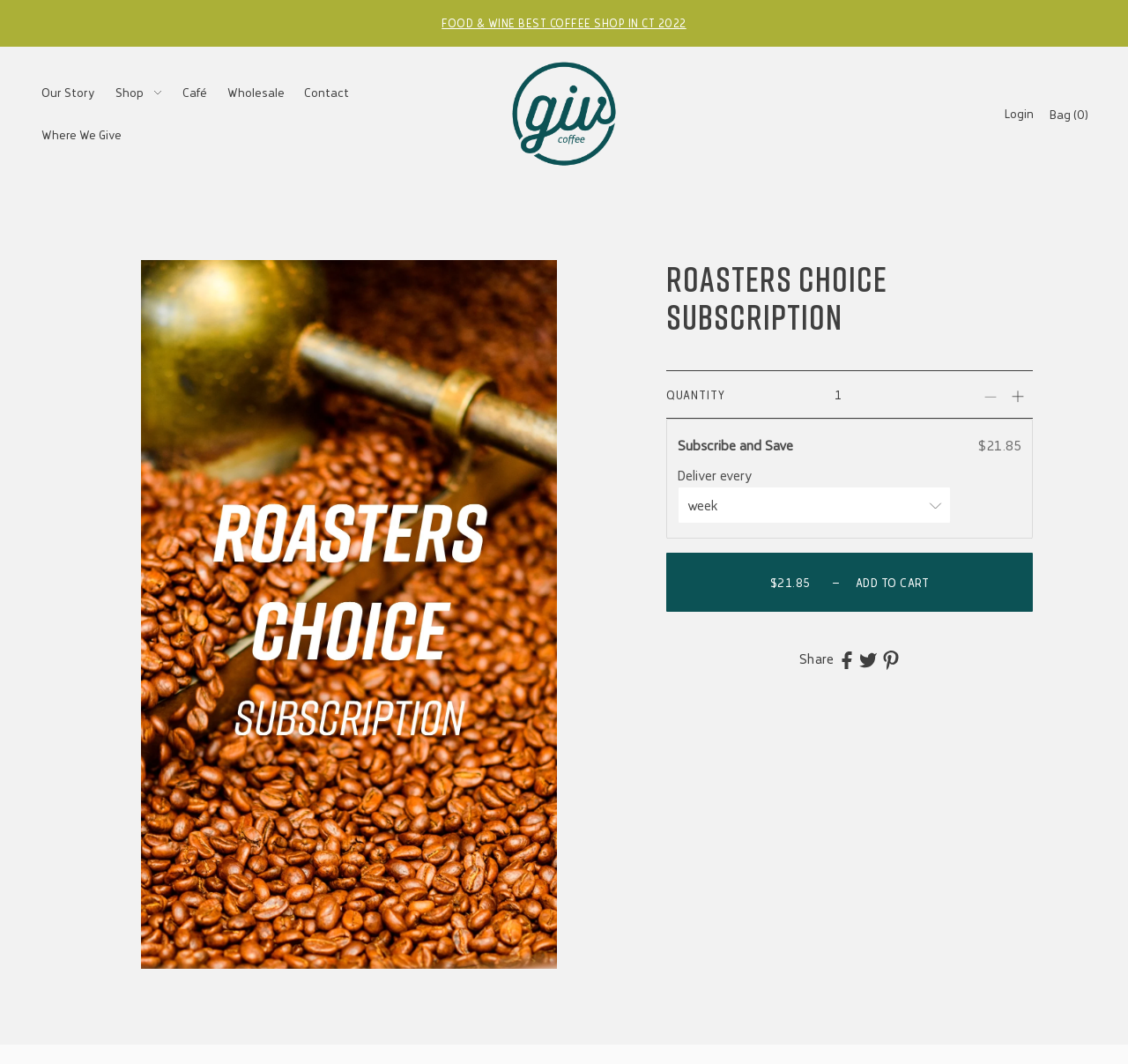Locate the bounding box of the UI element with the following description: "Contact".

[0.263, 0.067, 0.317, 0.107]